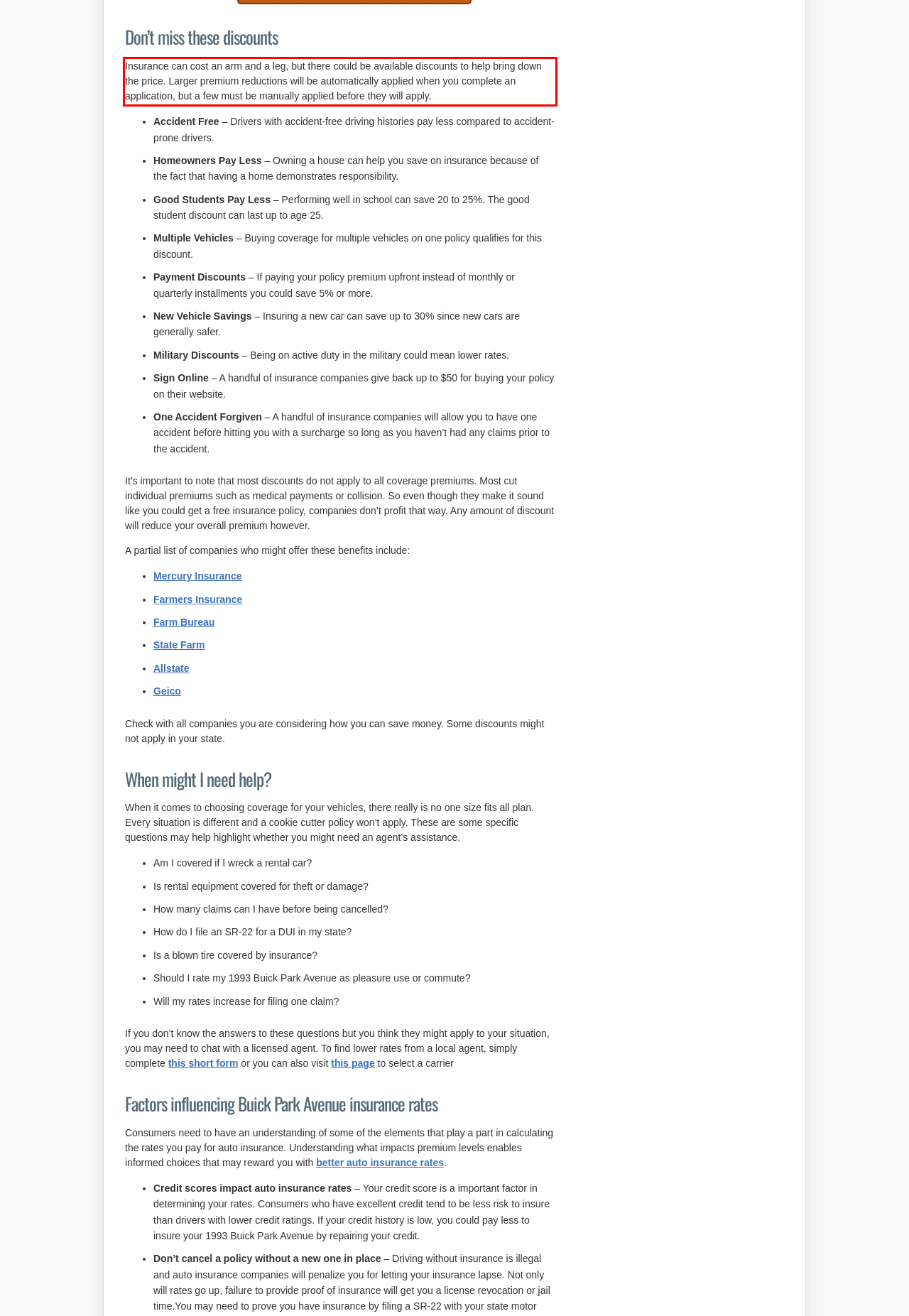Analyze the webpage screenshot and use OCR to recognize the text content in the red bounding box.

Insurance can cost an arm and a leg, but there could be available discounts to help bring down the price. Larger premium reductions will be automatically applied when you complete an application, but a few must be manually applied before they will apply.